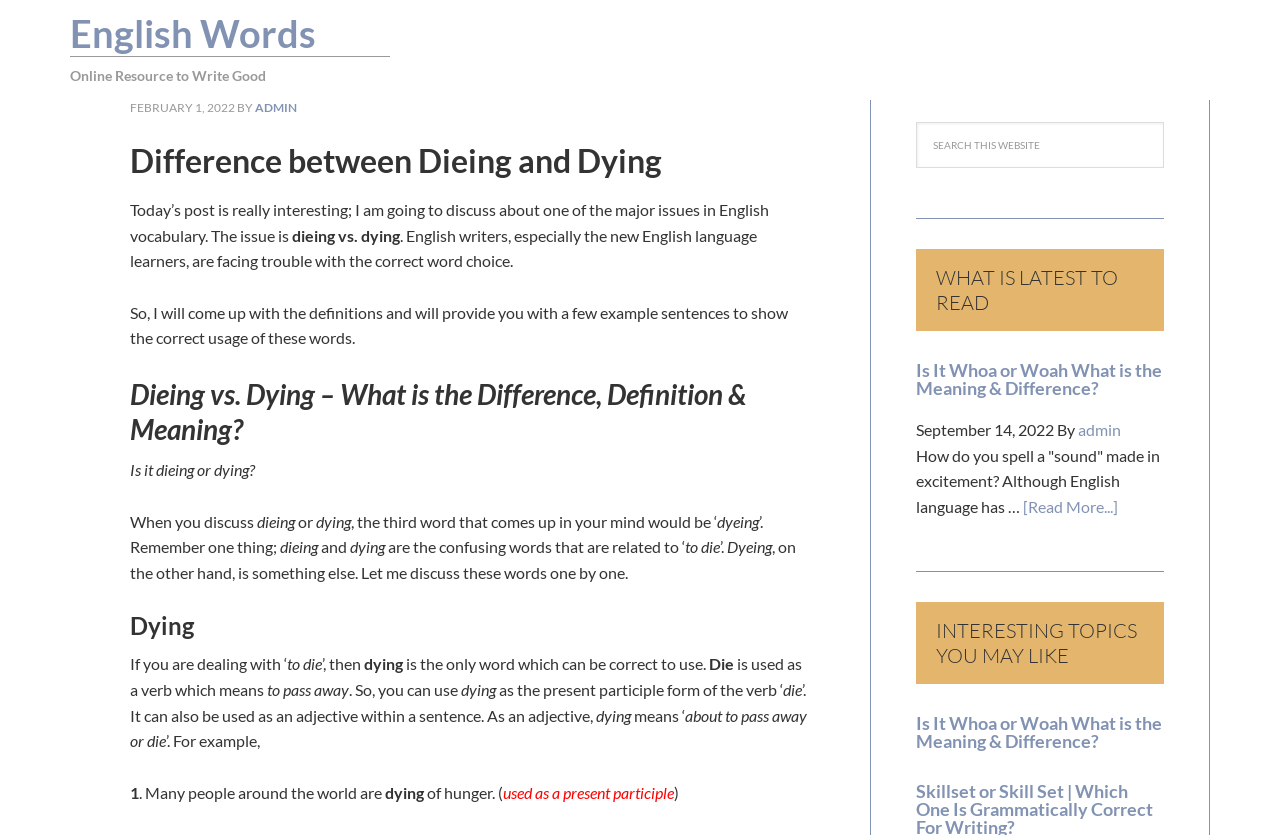Find the bounding box coordinates of the element you need to click on to perform this action: 'Click on the 'Home' link'. The coordinates should be represented by four float values between 0 and 1, in the format [left, top, right, bottom].

[0.055, 0.0, 0.119, 0.067]